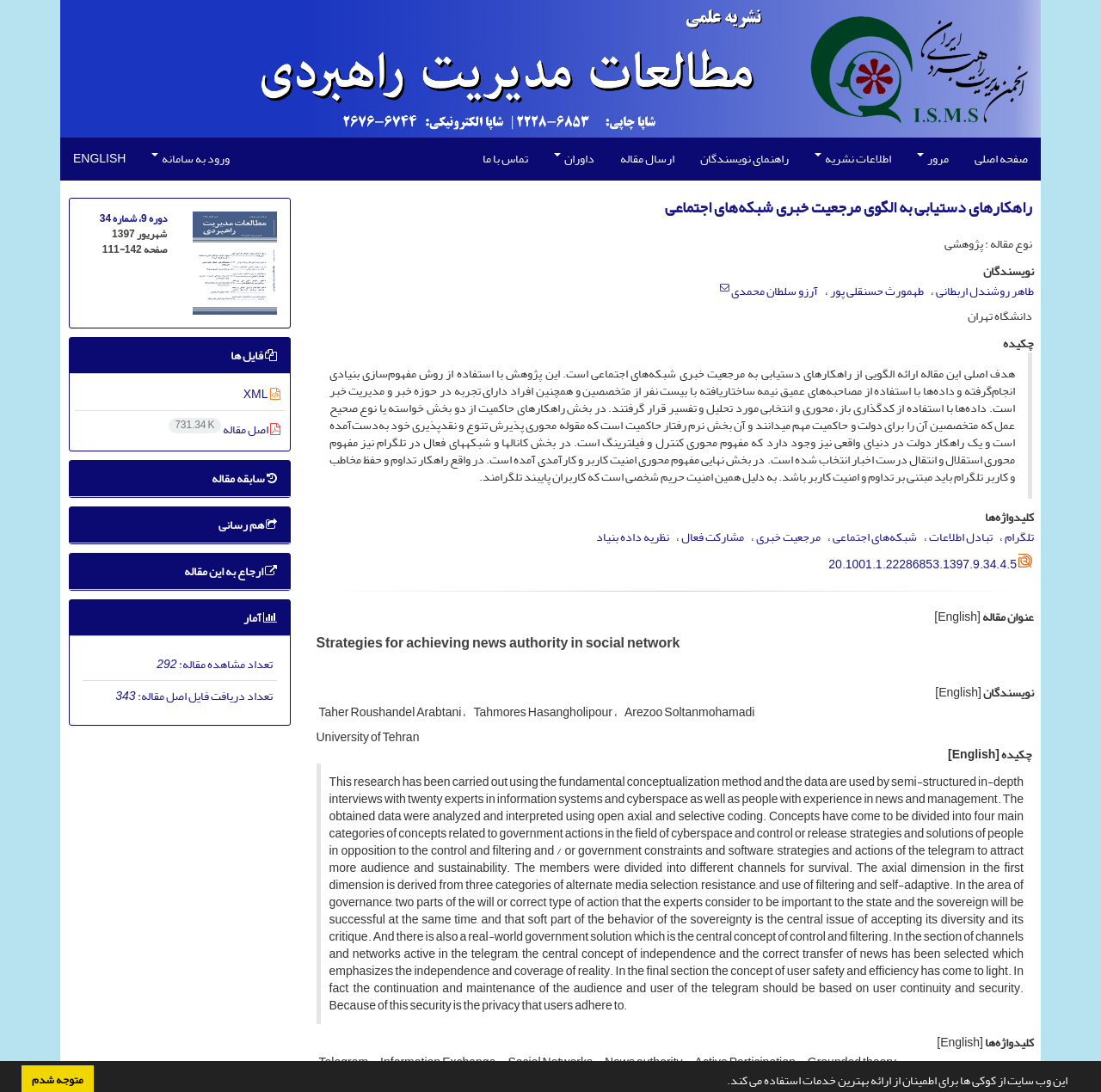Describe every aspect of the webpage comprehensively.

This webpage appears to be a research article page, likely from an academic journal. At the top, there is a button to "learn more about cookies" and a static text "متوجه شدم" (which means "I understand" in Persian). Below that, there is a horizontal image spanning almost the entire width of the page.

The main content of the page is divided into several sections. The first section has a heading "راهکارهای دستیابی به الگوی مرجعیت خبری شبکه‌های اجتماعی" (which translates to "Strategies for Achieving News Authority in Social Networks") and a link with the same text. Below that, there is a static text "نوع مقاله : پژوهشی" (which means "Article Type: Research").

The next section has a heading "نویسندگان" (which means "Authors") and lists three authors with their names and affiliations. Below that, there is a static text "دانشگاه تهران" (which means "University of Tehran").

The main body of the article is divided into two columns. The left column has a static text "چکیده" (which means "Abstract") and a lengthy text summarizing the research article. The text describes the research methodology, data analysis, and findings related to achieving news authority in social networks.

The right column has a static text "کلیدواژه‌ها" (which means "Keywords") and lists several keywords related to the research topic, including "Telegram", "Information Exchange", "Social Networks", and "News Authority".

Below the main body of the article, there are several links and headings, including "عنوان مقاله" (which means "Article Title"), "نویسندگان" (which means "Authors"), and "چکیده" (which means "Abstract") in English. There is also a separator line and a static text "Strategies for achieving news authority in social networks" in English.

Further down, there are links to download files, including an XML file and the original article in Persian. There are also headings and links for "سابقه مقاله" (which means "Article History"), "هم رسانی" (which means "Citation"), and "آمار" (which means "Statistics").

At the very bottom of the page, there are static texts displaying the number of views and downloads of the article.